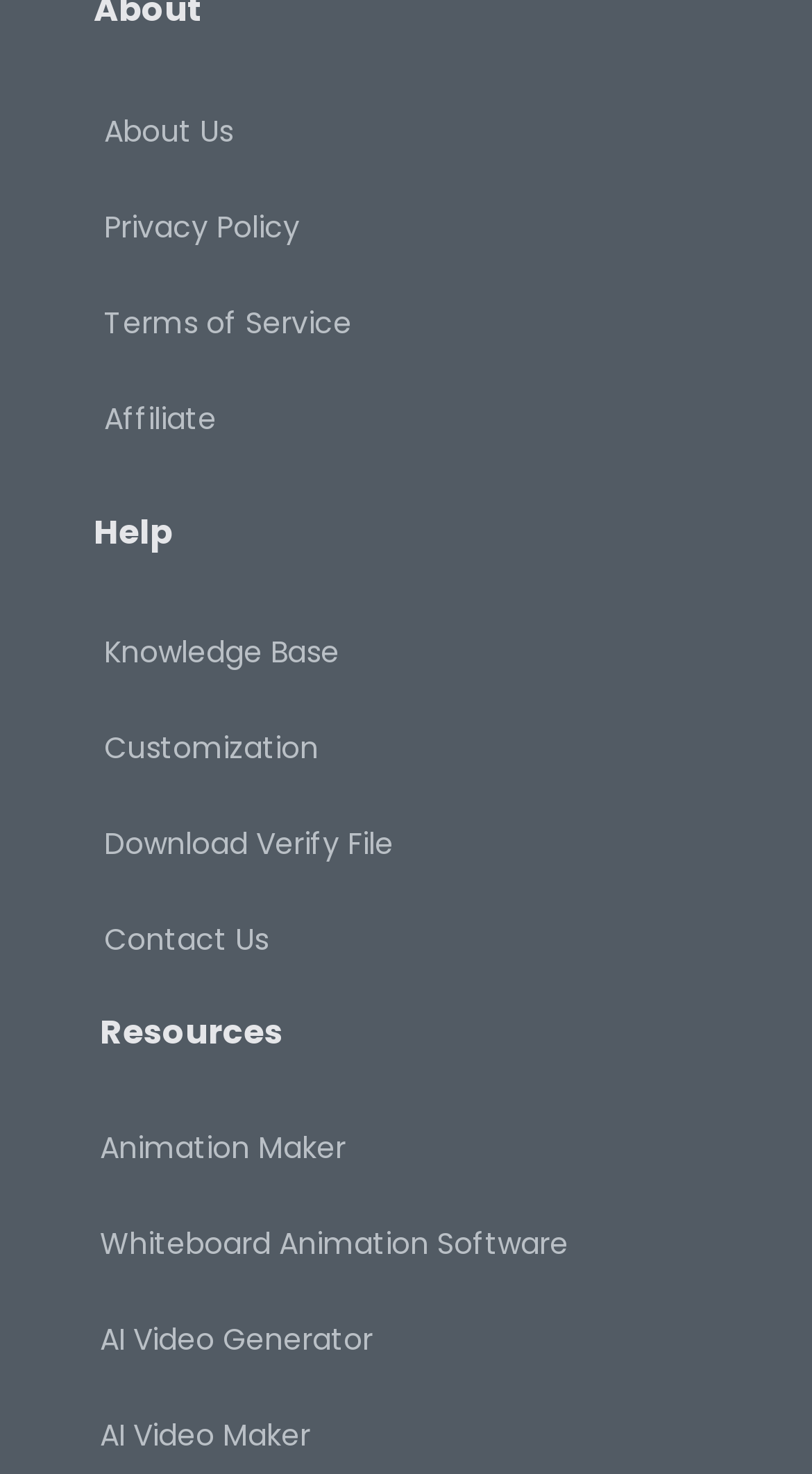Pinpoint the bounding box coordinates of the area that should be clicked to complete the following instruction: "view Knowledge Base". The coordinates must be given as four float numbers between 0 and 1, i.e., [left, top, right, bottom].

[0.077, 0.41, 0.923, 0.475]